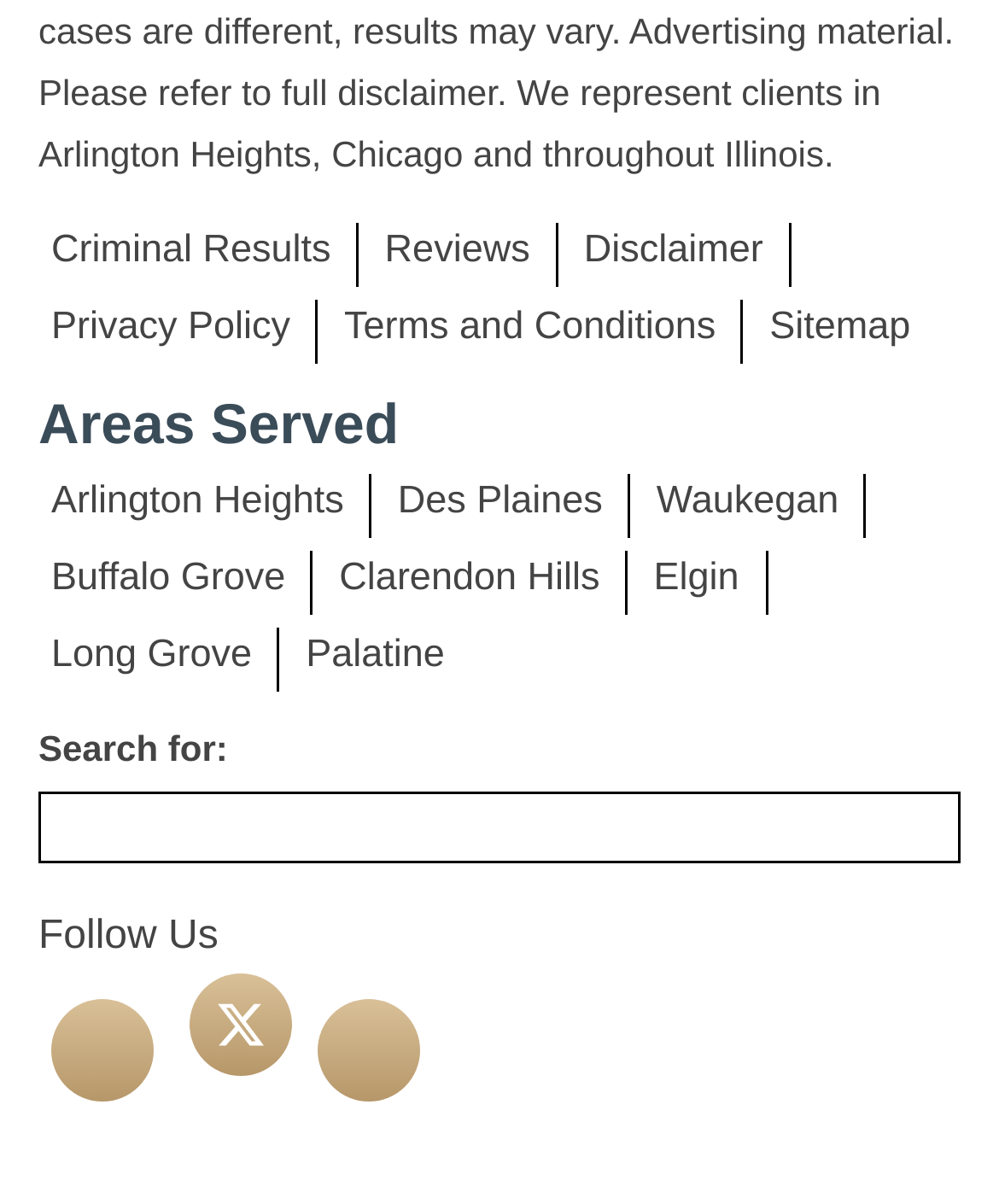Bounding box coordinates are specified in the format (top-left x, top-left y, bottom-right x, bottom-right y). All values are floating point numbers bounded between 0 and 1. Please provide the bounding box coordinate of the region this sentence describes: Terms and Conditions

[0.345, 0.254, 0.717, 0.29]